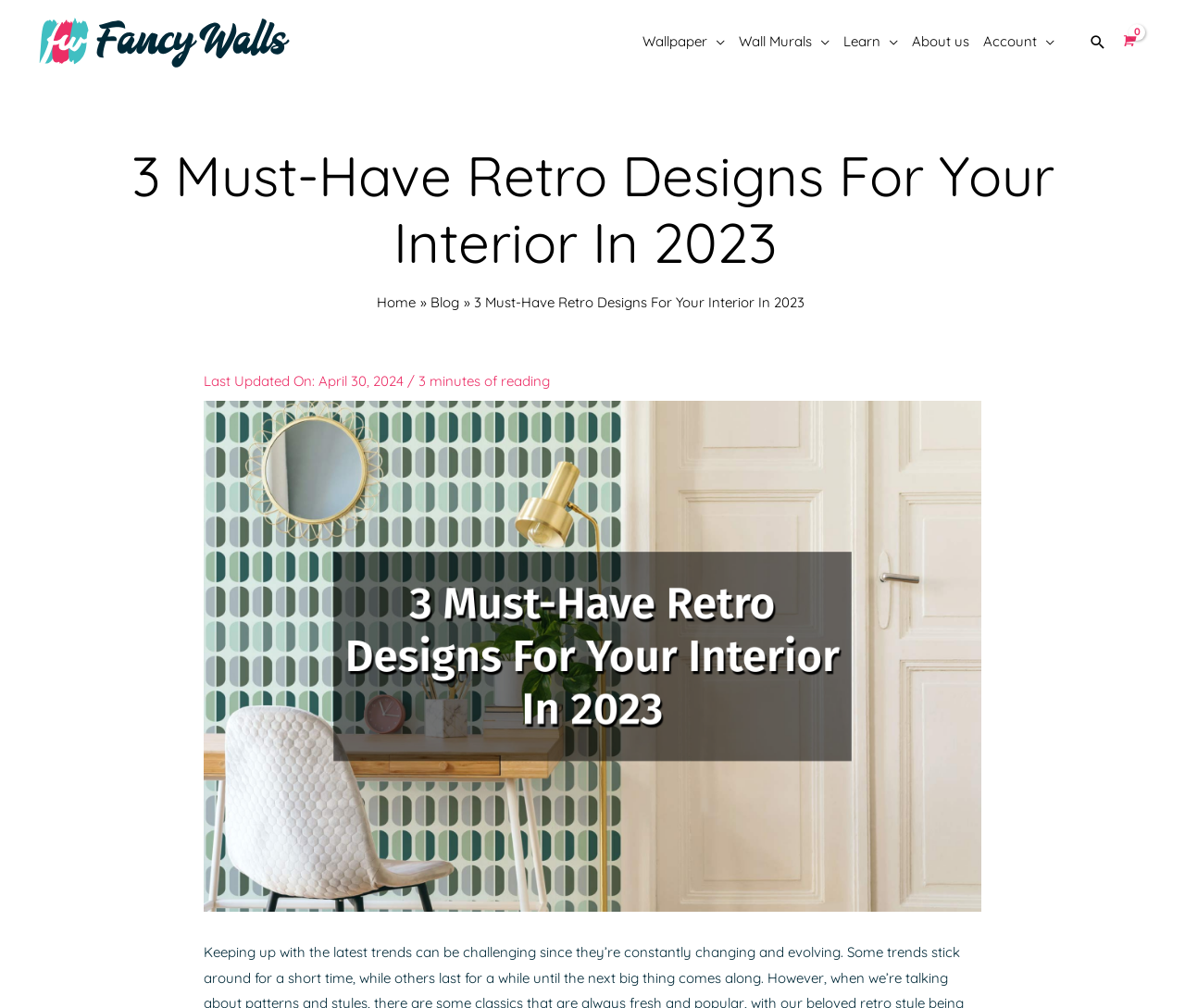From the details in the image, provide a thorough response to the question: What is the name of the website?

I determined the name of the website by looking at the link 'Fancy Walls EU Peel and Stick Wallpaper' which suggests that the website is related to Fancy Walls. Additionally, the navigation menu also has links like 'About us' and 'Account' which are typical links found on a website's homepage, further supporting the conclusion that 'Fancy Walls' is the name of the website.